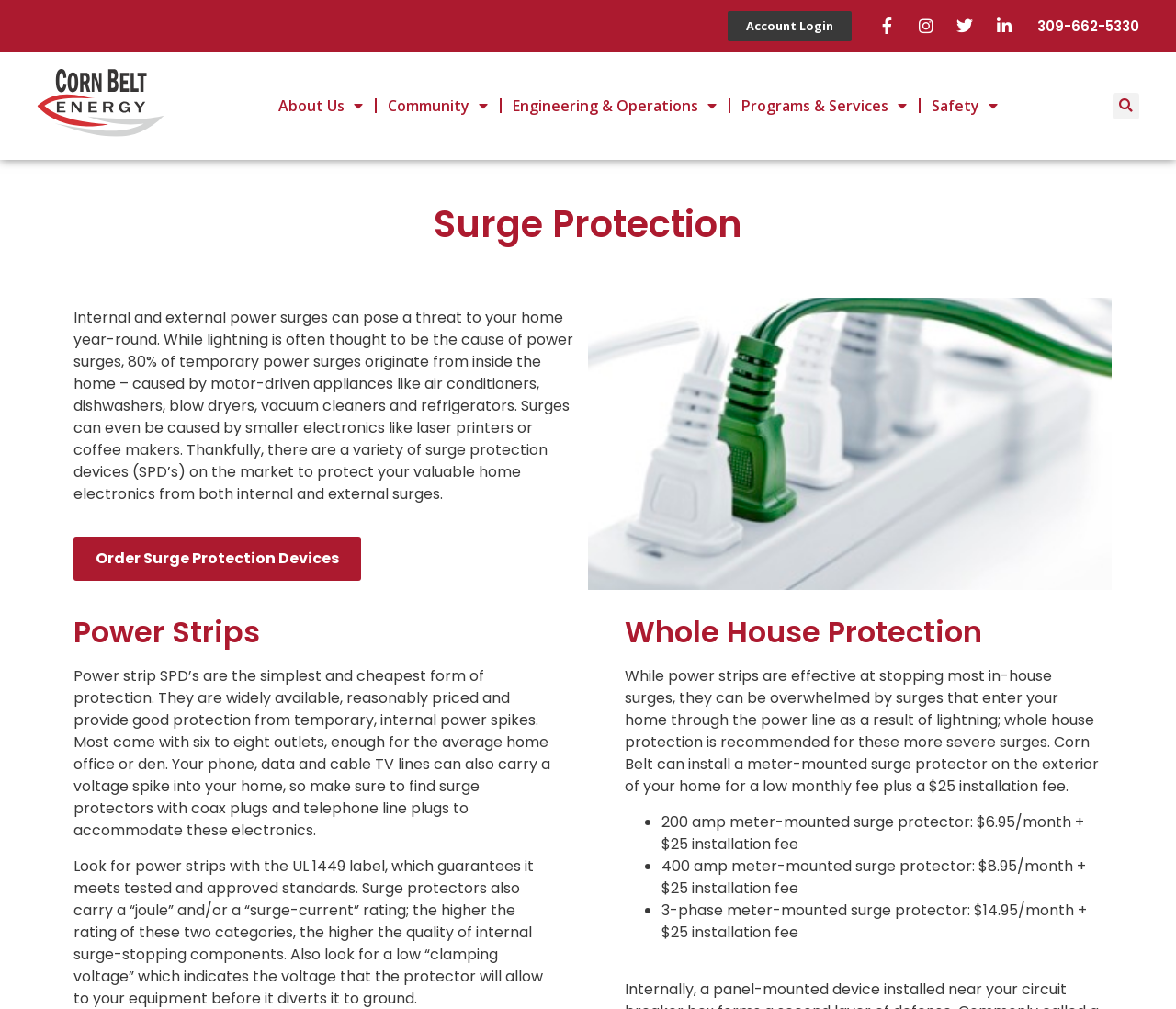Locate the bounding box coordinates of the element to click to perform the following action: 'Learn more about surge protection devices'. The coordinates should be given as four float values between 0 and 1, in the form of [left, top, right, bottom].

[0.062, 0.532, 0.307, 0.576]